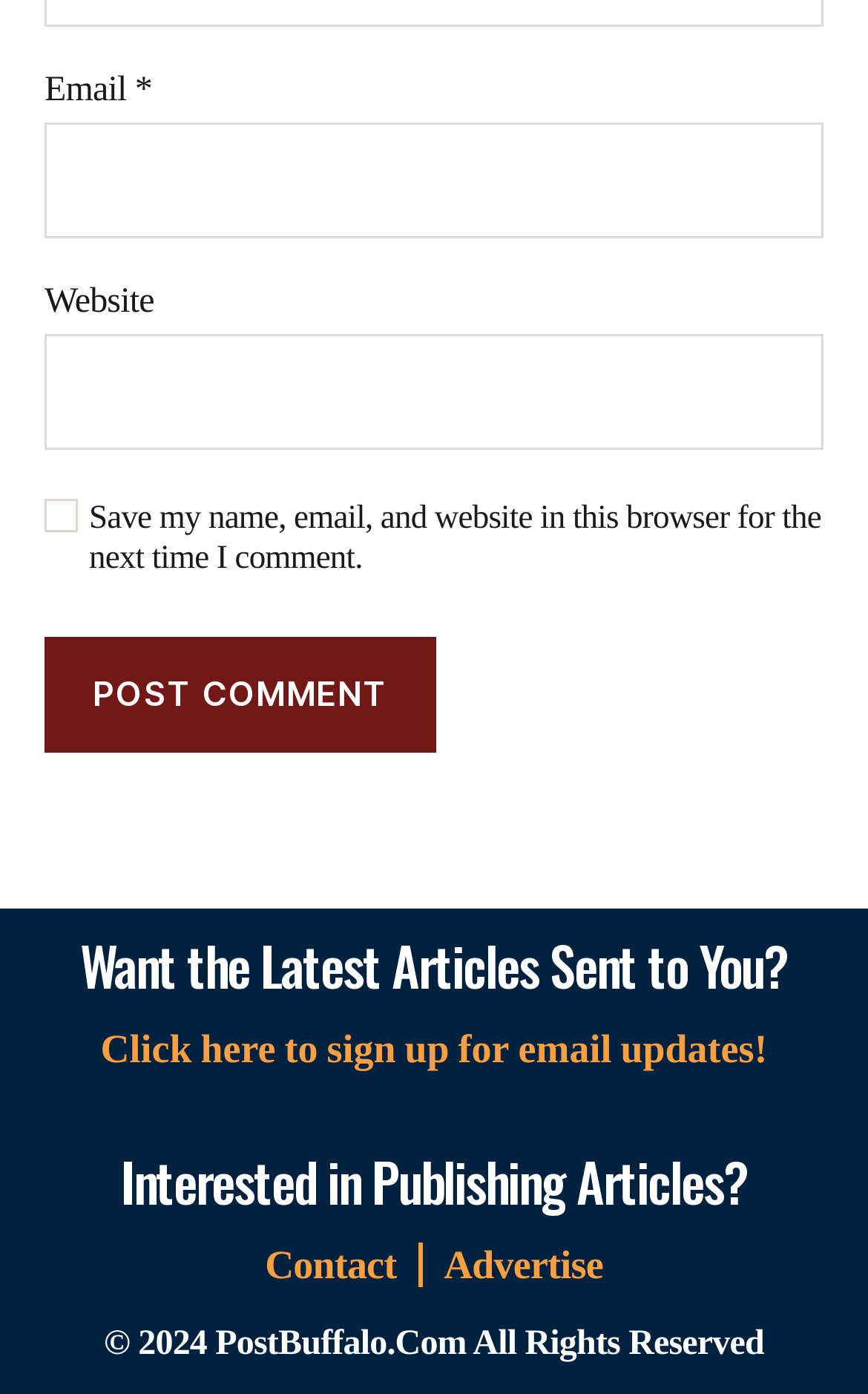Calculate the bounding box coordinates of the UI element given the description: "Contact".

[0.292, 0.891, 0.488, 0.923]